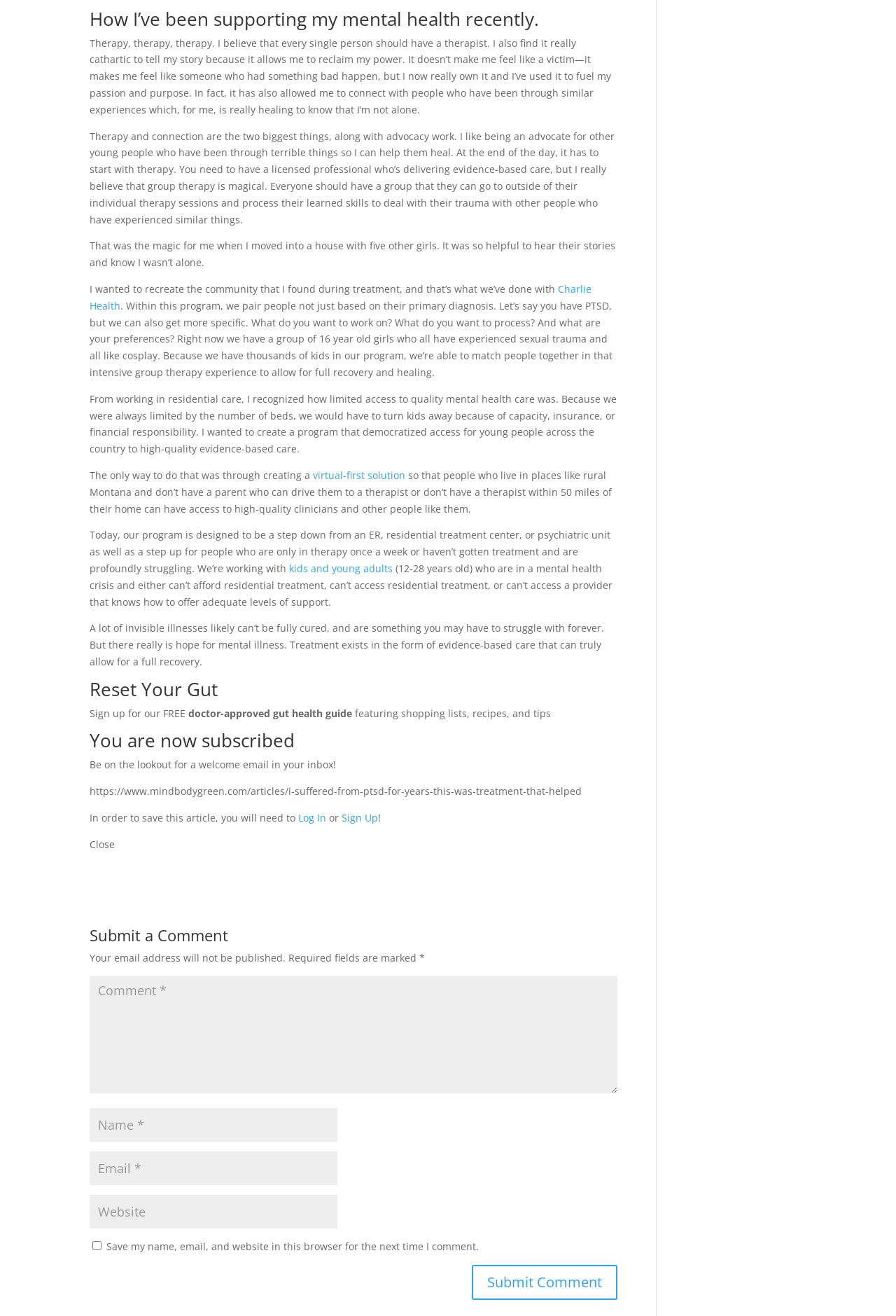What is the name of the program mentioned in the article?
Using the details from the image, give an elaborate explanation to answer the question.

The article mentions a program called Charlie Health, which is a virtual-first solution that provides access to high-quality mental health care for young people across the country.